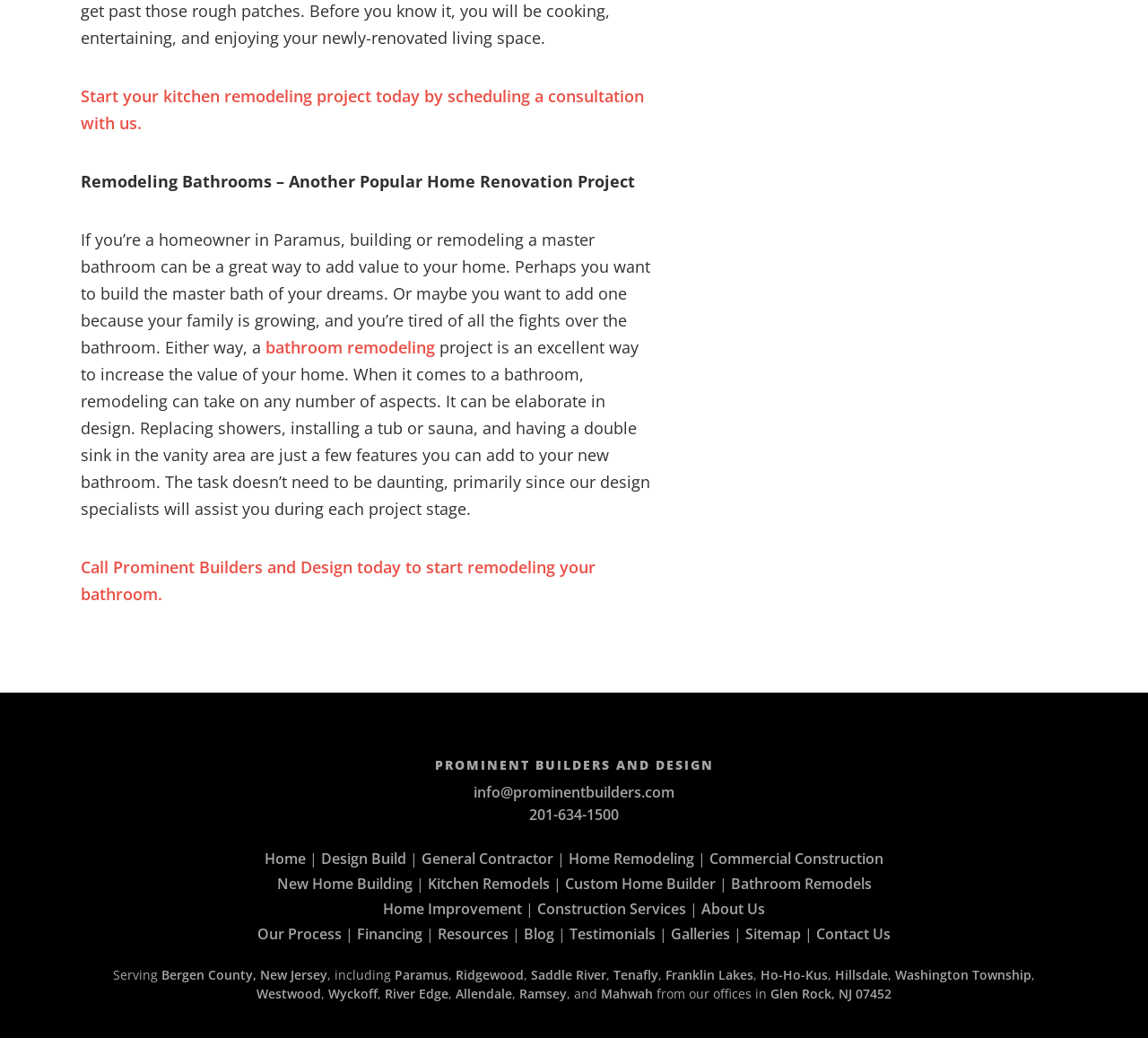Provide the bounding box coordinates for the area that should be clicked to complete the instruction: "Start your kitchen remodeling project today".

[0.07, 0.082, 0.561, 0.129]